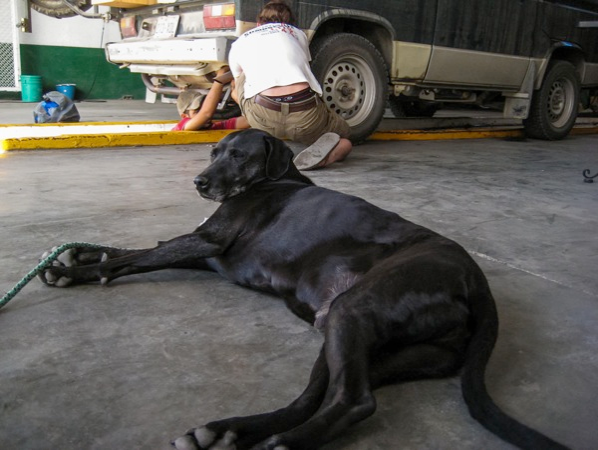Respond to the following question with a brief word or phrase:
What is the person doing to the vehicle?

replacing oil